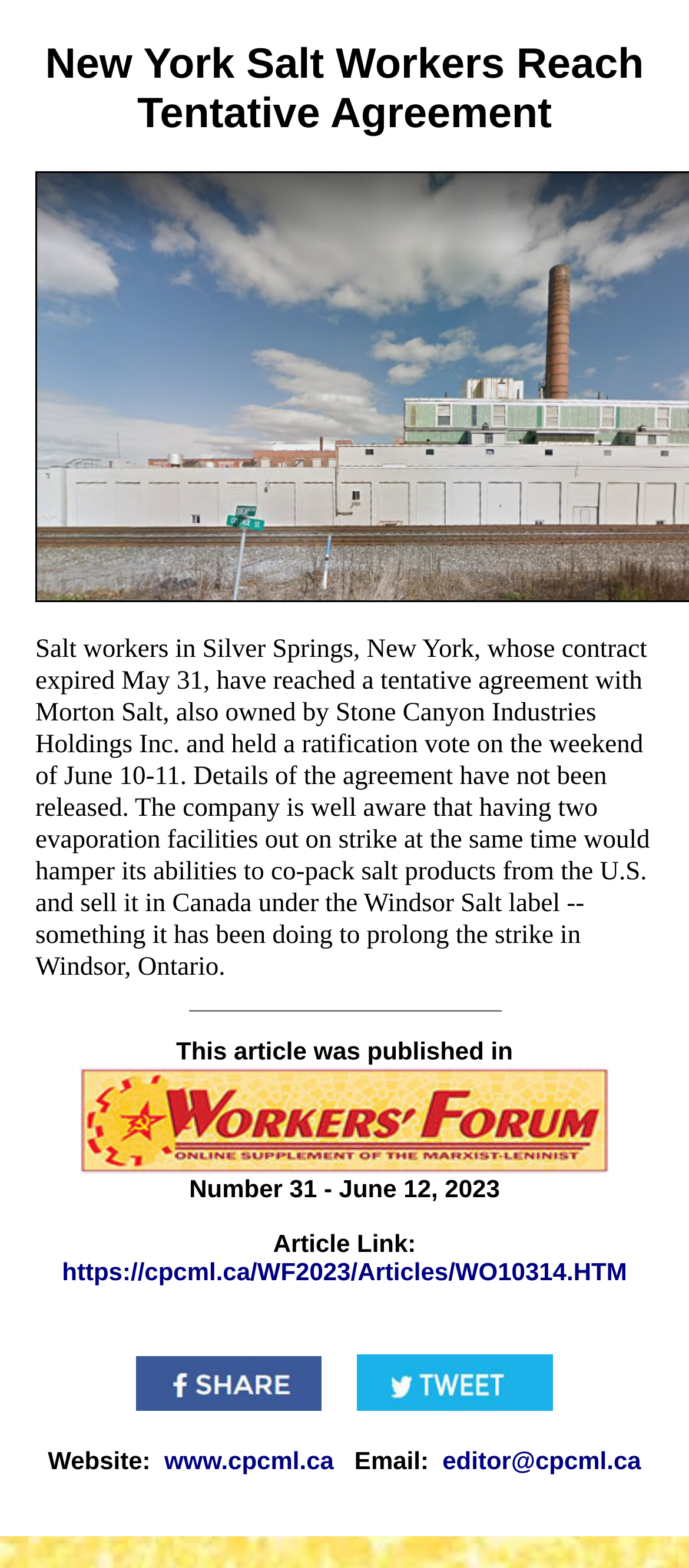Give a one-word or one-phrase response to the question: 
What is the purpose of the company's action?

To prolong the strike